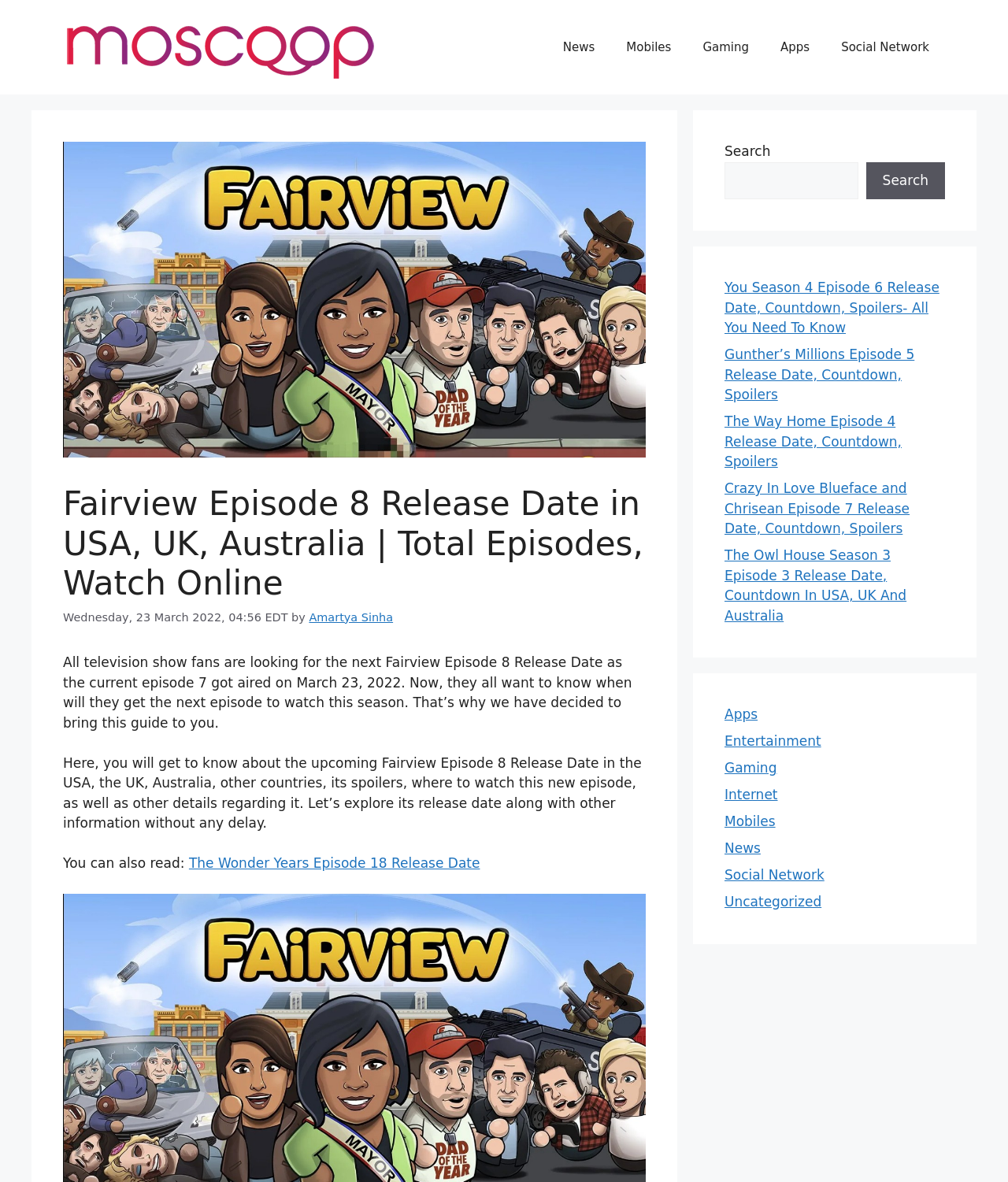Summarize the contents and layout of the webpage in detail.

This webpage is about the release date of Fairview Episode 8. At the top, there is a banner with the site's name "Moscoop" and a navigation menu with links to various categories such as News, Mobiles, Gaming, and Social Network. Below the navigation menu, there is a large image related to Fairview Episode 8 Release Date.

The main content of the webpage is divided into sections. The first section has a heading that matches the title of the webpage, followed by a timestamp indicating when the article was published. The article's author, Amartya Sinha, is also mentioned. The main text of the article discusses the release date of Fairview Episode 8, stating that fans are eagerly waiting for the next episode after the previous one was aired on March 23, 2022.

The article promises to provide information about the release date of Fairview Episode 8 in the USA, UK, Australia, and other countries, as well as spoilers and where to watch the new episode. The text is divided into paragraphs, with a brief introduction followed by a section that outlines what the article will cover.

To the right of the main content, there is a search bar with a search button. Below the search bar, there are several links to other articles related to TV shows, including You Season 4 Episode 6, Gunther's Millions Episode 5, and The Way Home Episode 4. Further down, there are more links to categories such as Apps, Entertainment, Gaming, and News.

Overall, the webpage is focused on providing information about the release date of Fairview Episode 8 and related topics, with a clean and organized layout that makes it easy to navigate.